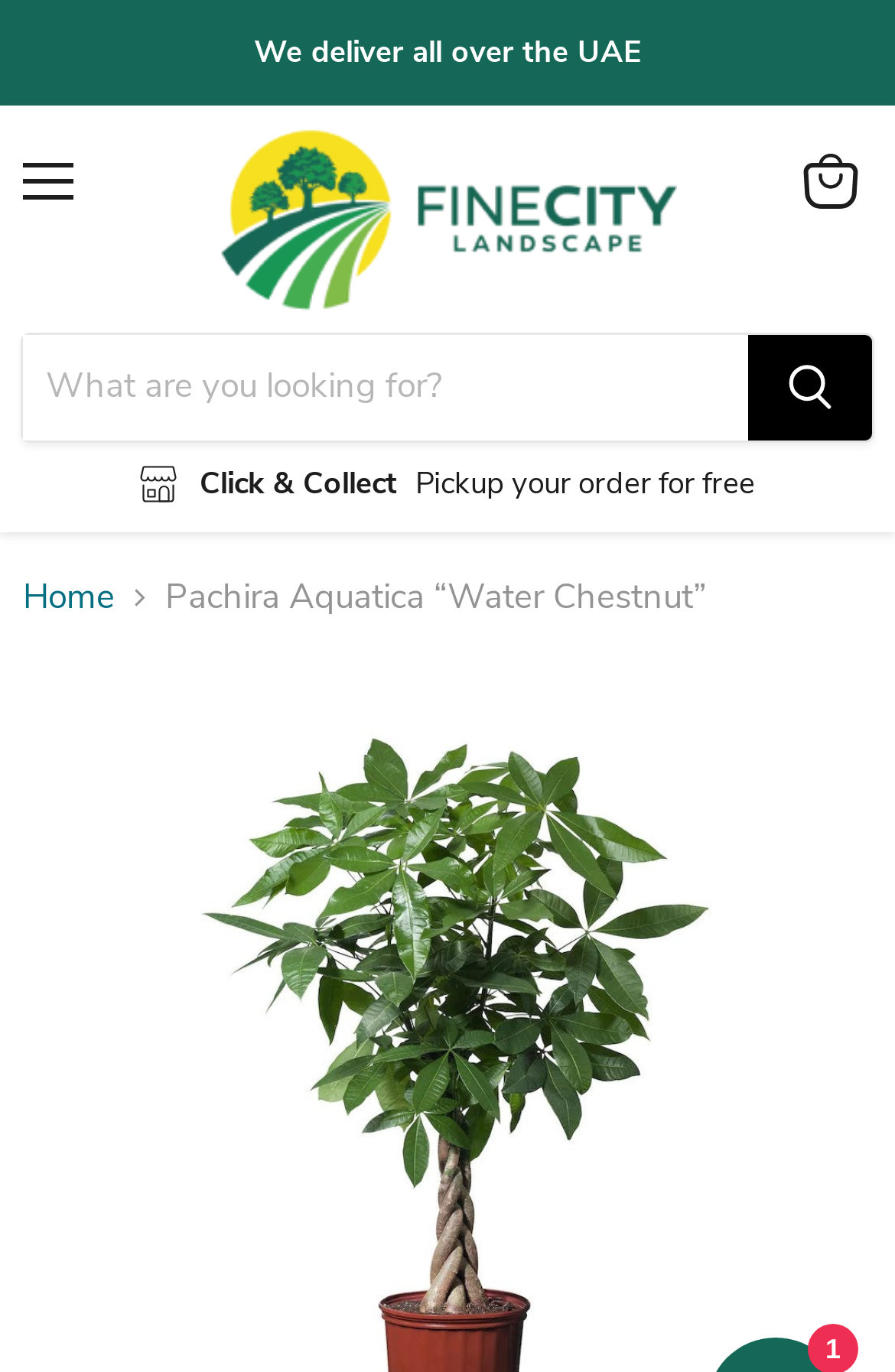Construct a comprehensive caption that outlines the webpage's structure and content.

This webpage is about the Pachira Aquatica, also known as the Money Tree or Water Chestnut, an indoor plant. At the top left corner, there is a menu button. Next to it, there is a link to the website's homepage. Below these elements, there is a search bar with a text box and a search button, allowing users to search for products. 

On the top right side, there is a link to view the shopping cart, accompanied by a small image. Below the search bar, there is a link to click and collect orders for free. 

The main content of the webpage is divided into sections, with a layout table taking up most of the screen. Within this table, there is a link to an unknown destination. 

At the bottom of the page, there is a navigation section with breadcrumbs, showing the current page's location in the website's hierarchy. The breadcrumbs display the current page's title, "Pachira Aquatica “Water Chestnut”", and a link to the website's homepage.